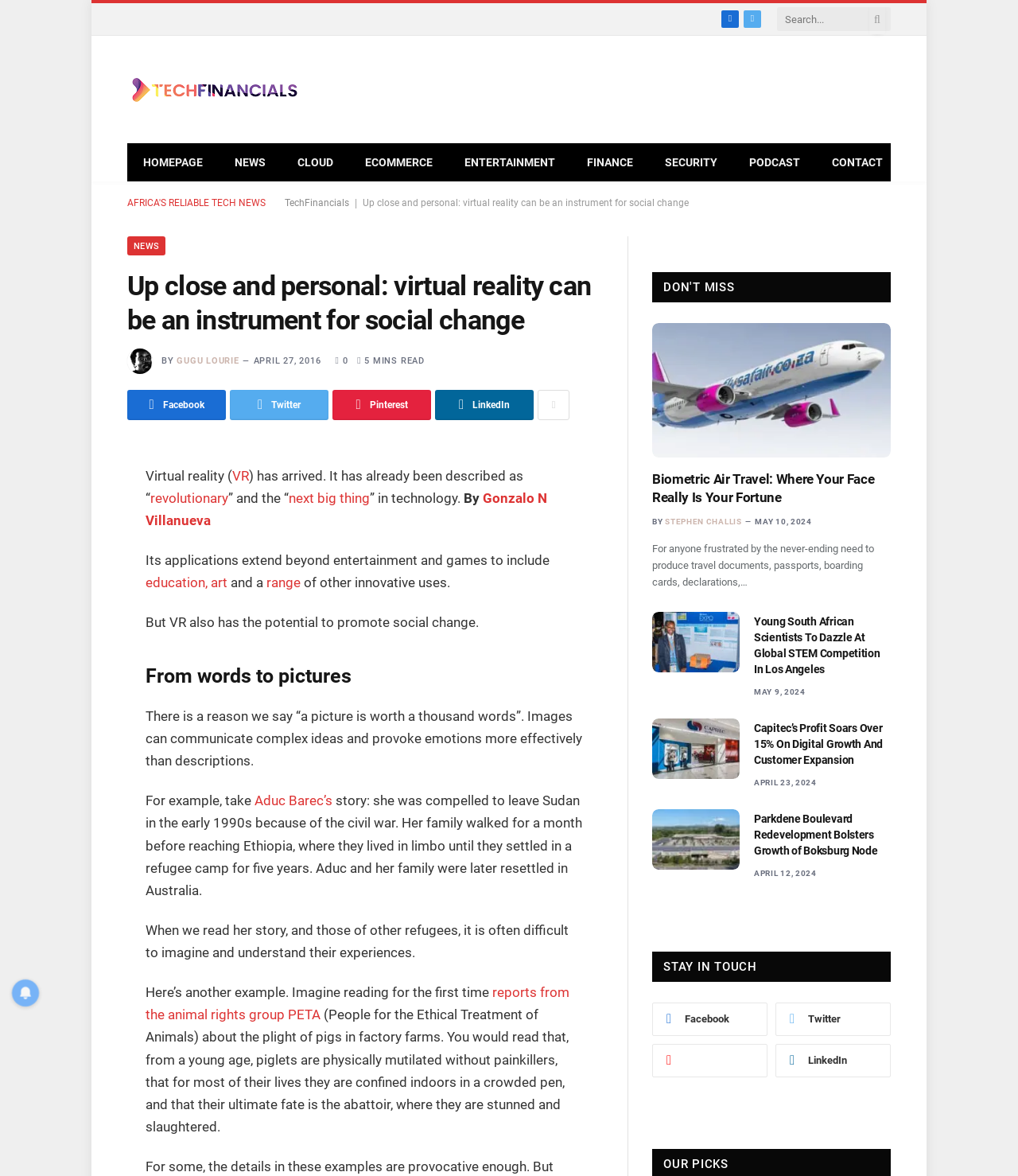Please identify the webpage's heading and generate its text content.

Up close and personal: virtual reality can be an instrument for social change